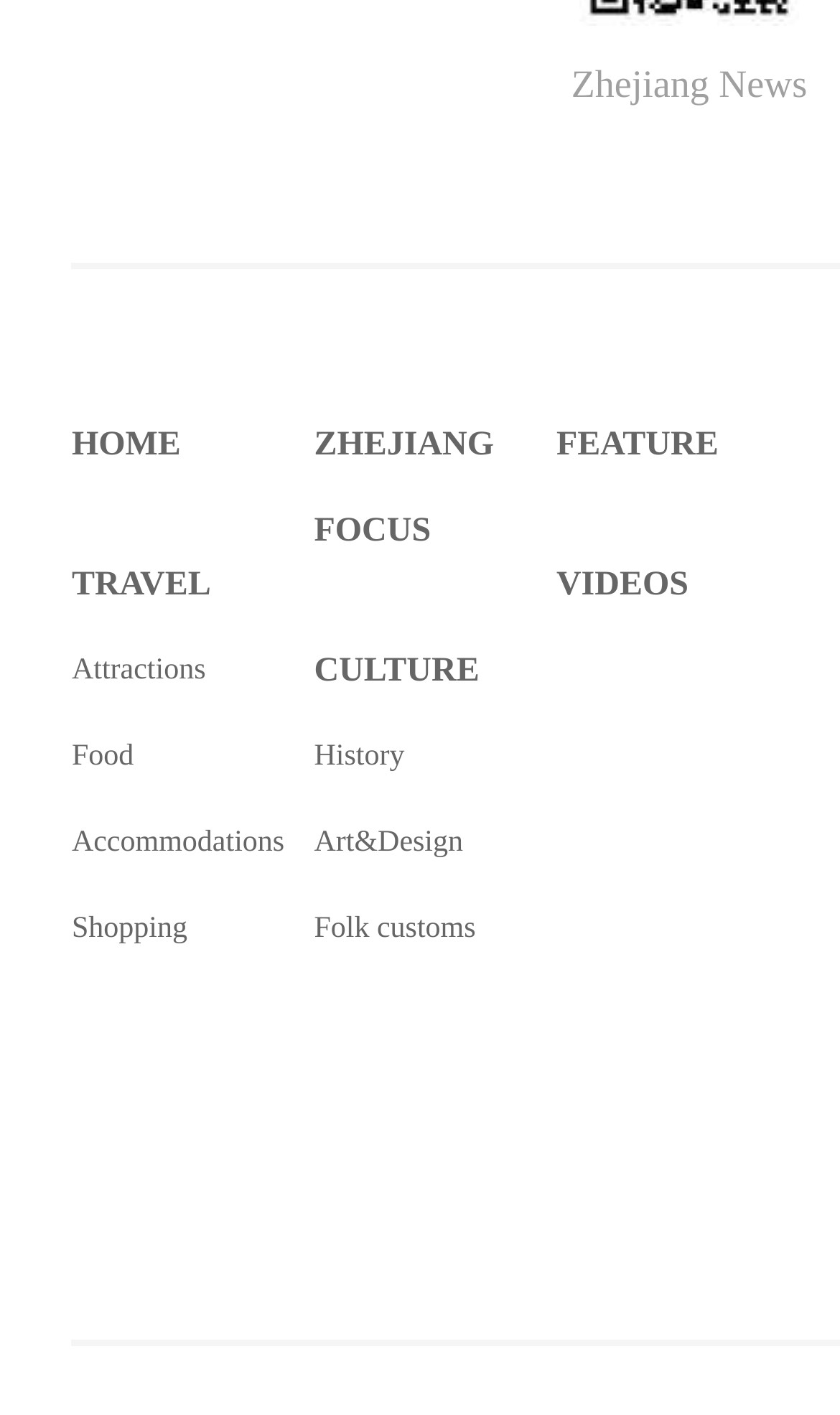Identify the coordinates of the bounding box for the element described below: "Shopping". Return the coordinates as four float numbers between 0 and 1: [left, top, right, bottom].

[0.085, 0.646, 0.223, 0.669]